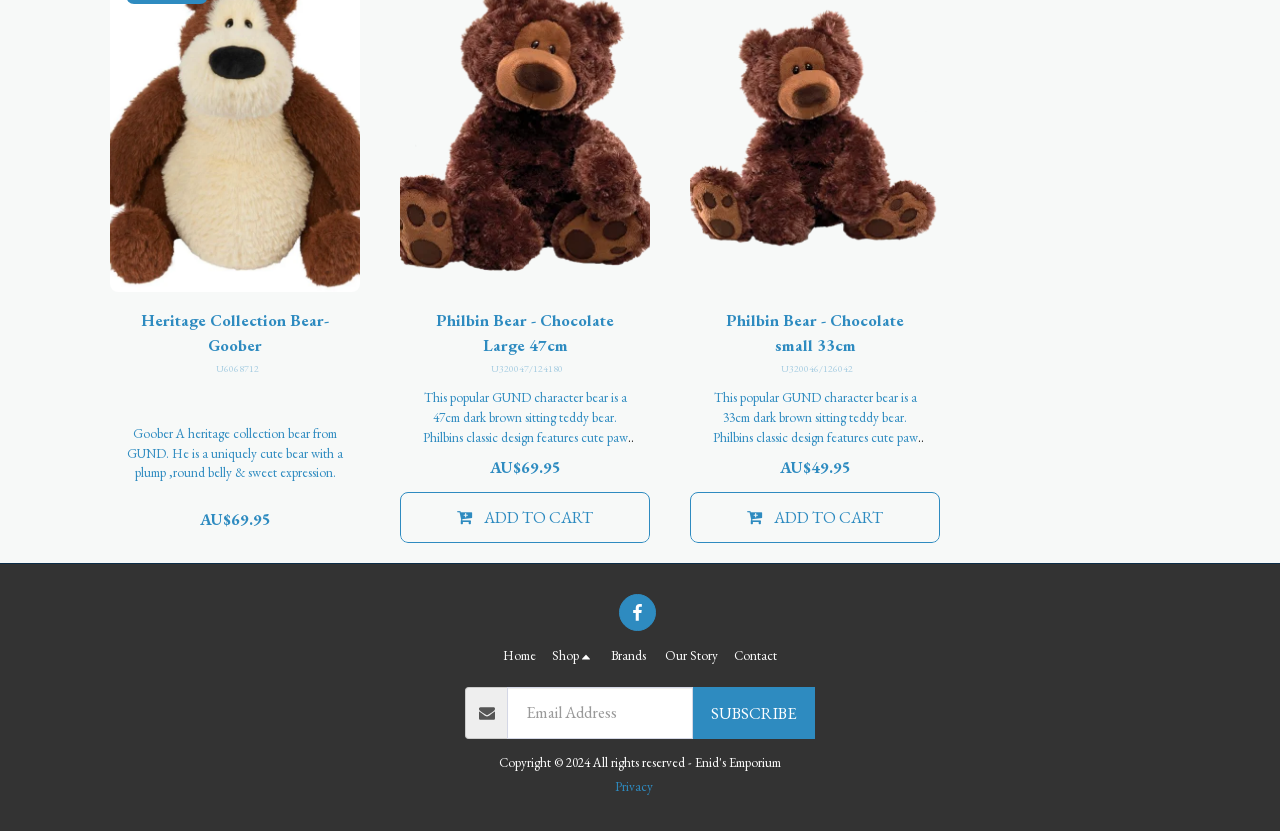Provide a one-word or brief phrase answer to the question:
What is the common brand of the products on this page?

GUND